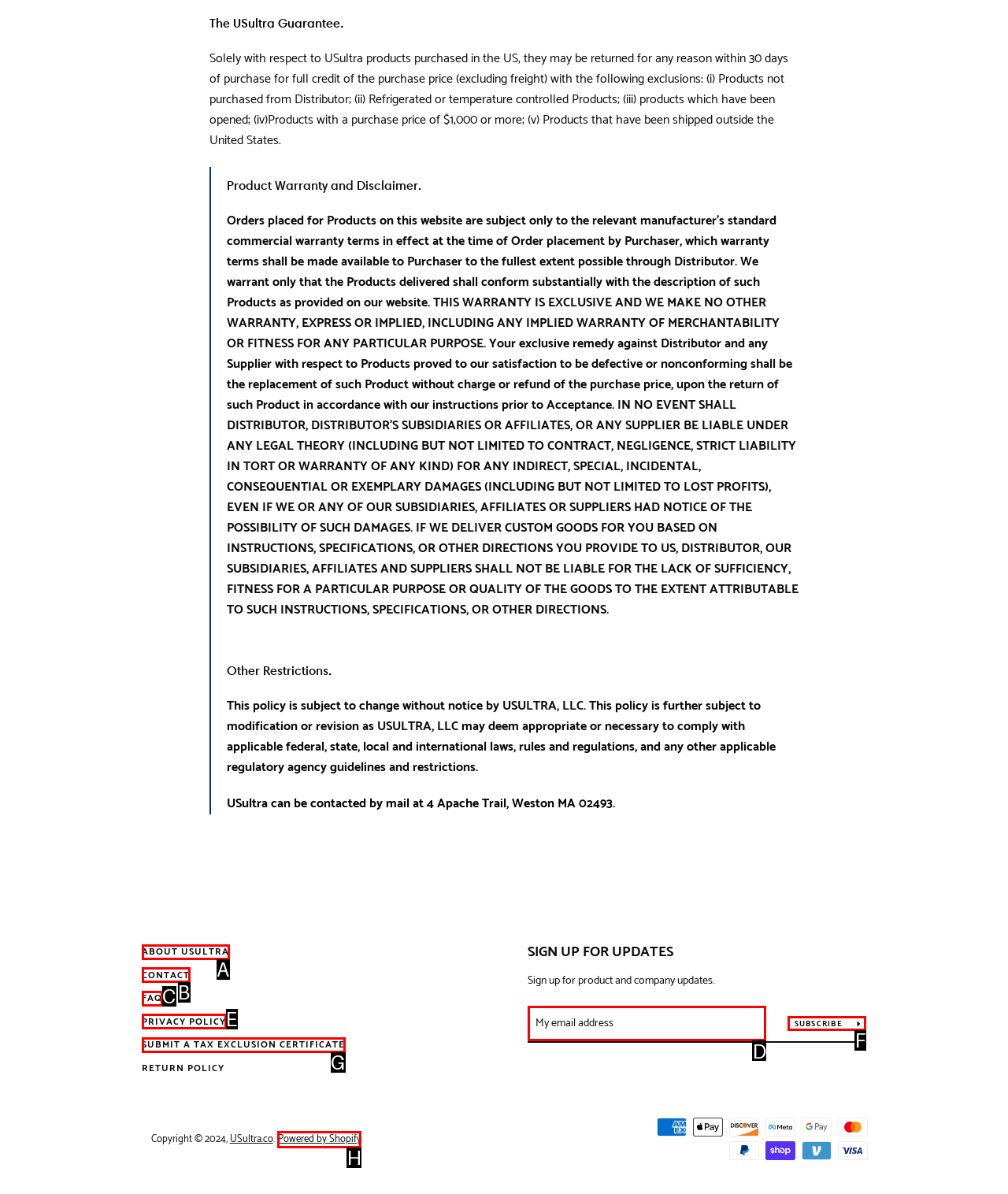Which HTML element should be clicked to complete the task: Click the HOME link? Answer with the letter of the corresponding option.

None